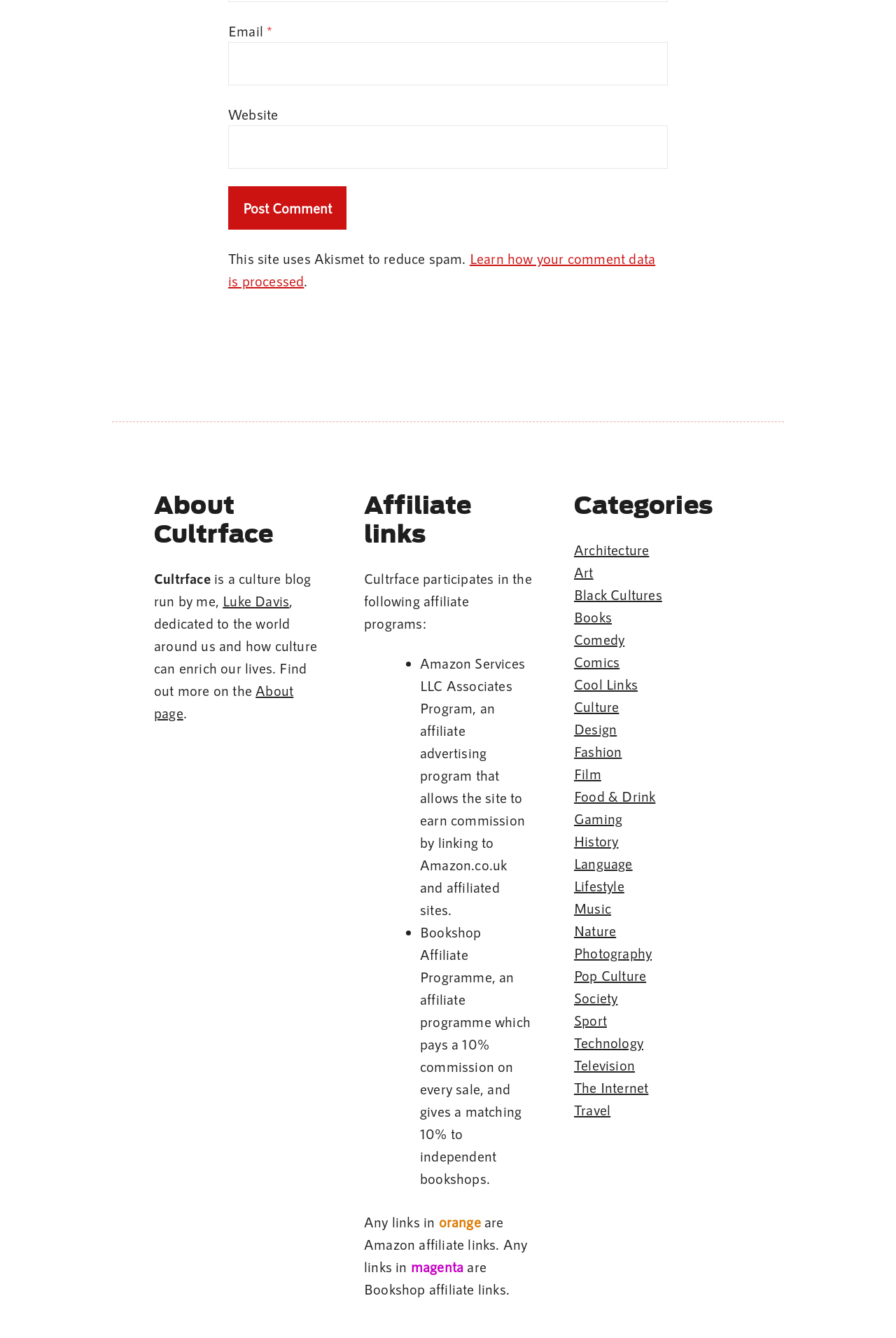Show the bounding box coordinates for the HTML element as described: "parent_node: Email * aria-describedby="email-notes" name="email"".

[0.255, 0.032, 0.745, 0.064]